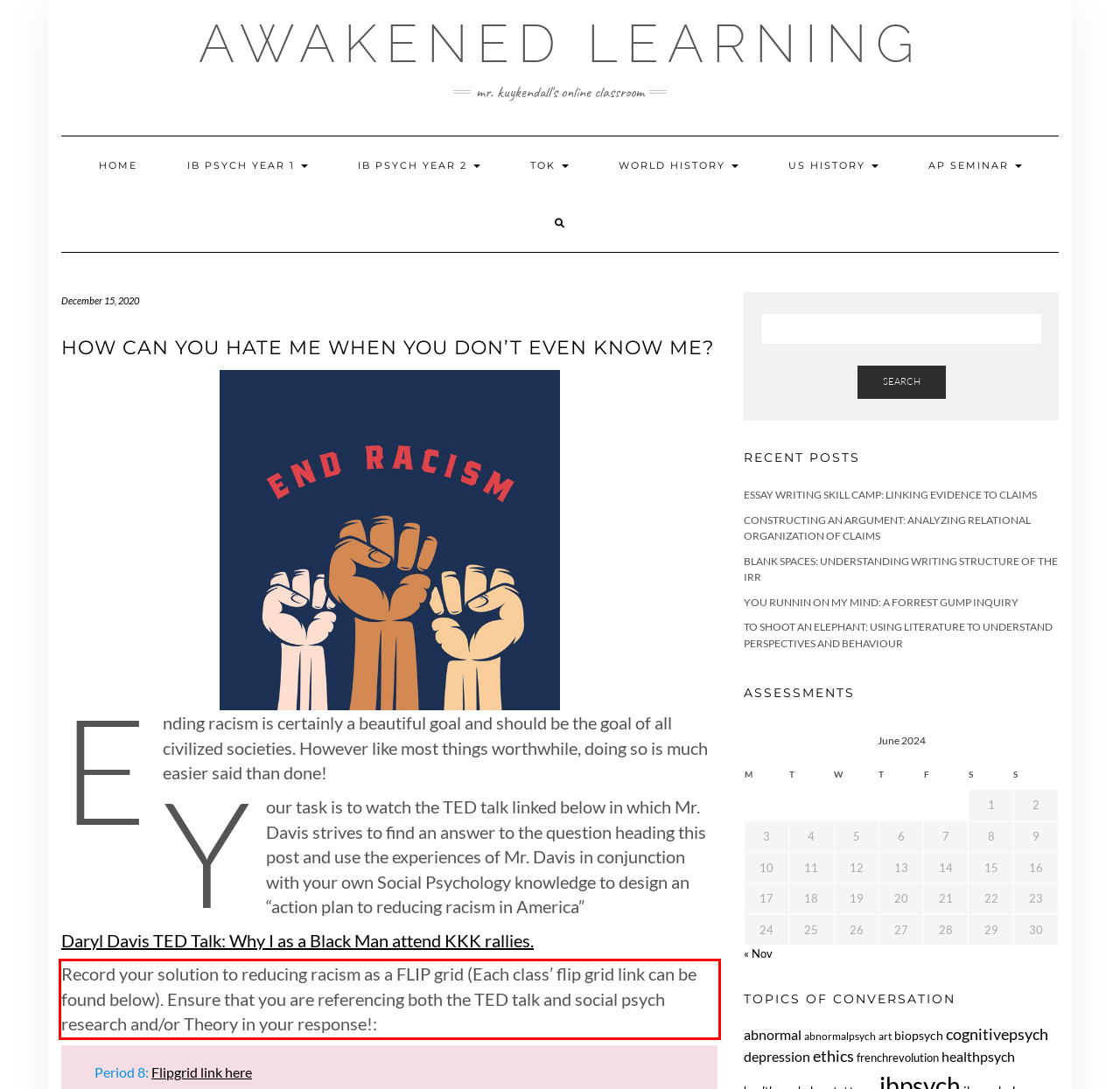Given a webpage screenshot, identify the text inside the red bounding box using OCR and extract it.

Record your solution to reducing racism as a FLIP grid (Each class’ flip grid link can be found below). Ensure that you are referencing both the TED talk and social psych research and/or Theory in your response!: